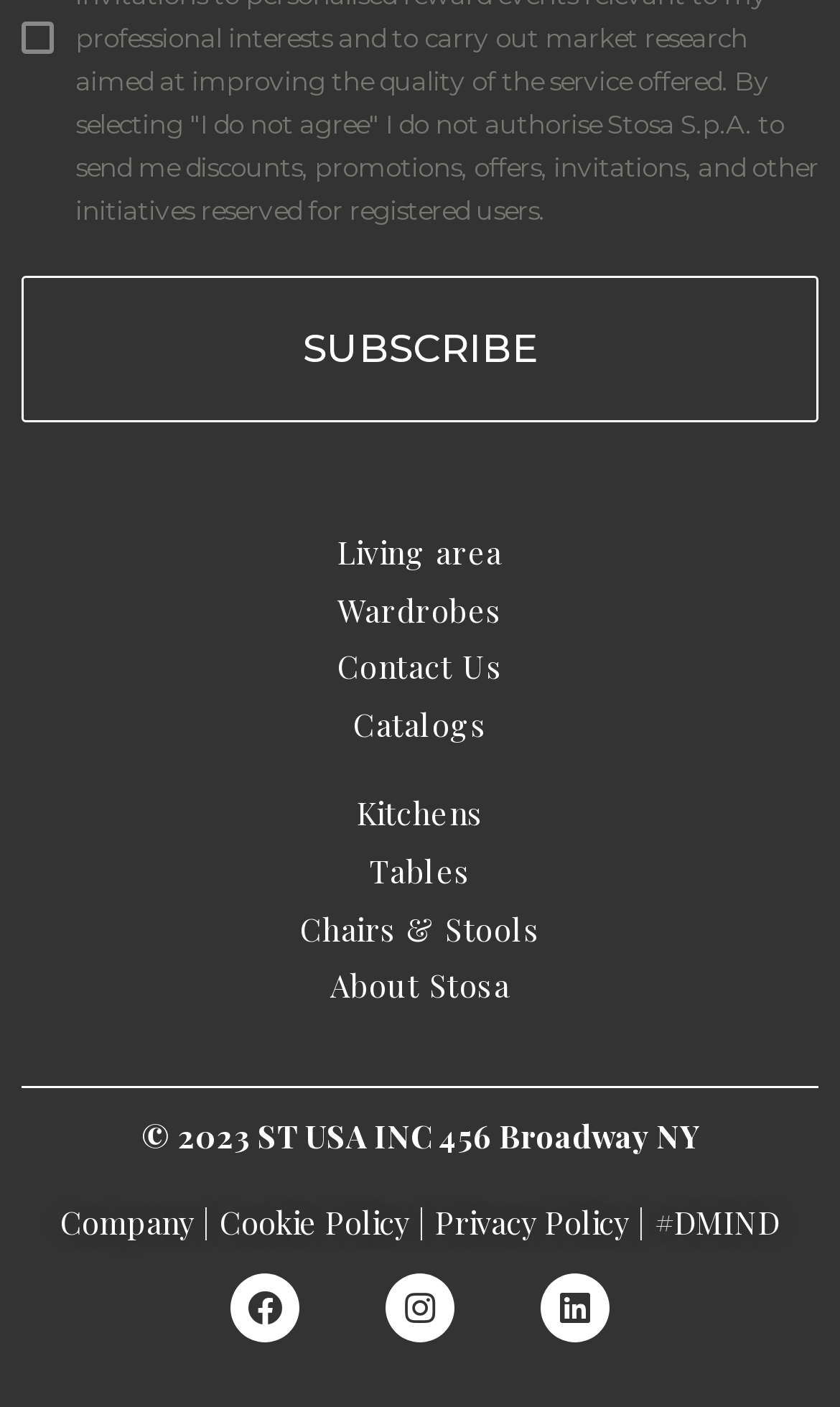Respond to the following question using a concise word or phrase: 
What is the address mentioned at the bottom of the page?

456 Broadway NY